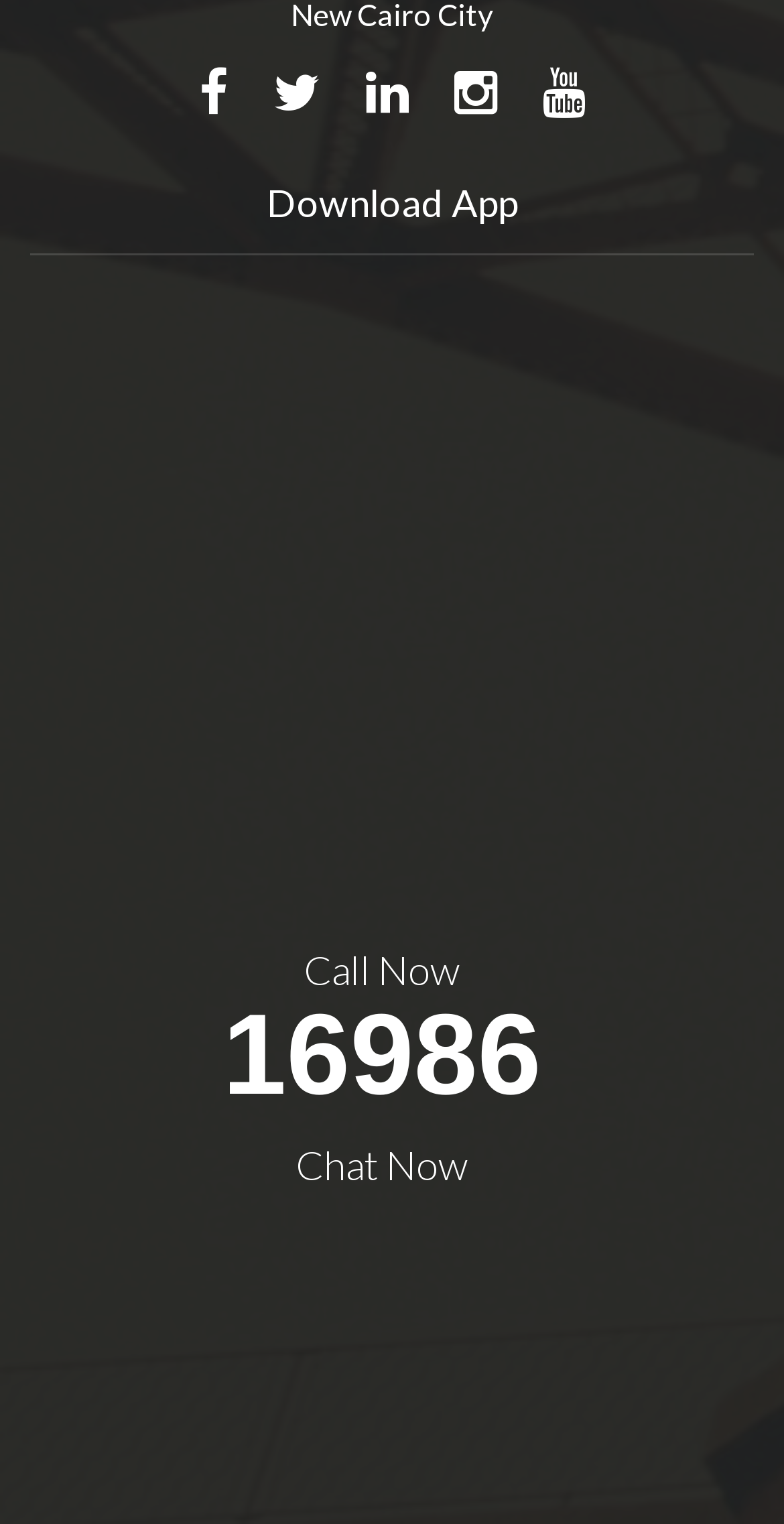Please identify the bounding box coordinates of the element's region that should be clicked to execute the following instruction: "Chat now with Facebook Messenger". The bounding box coordinates must be four float numbers between 0 and 1, i.e., [left, top, right, bottom].

[0.342, 0.877, 0.491, 0.9]